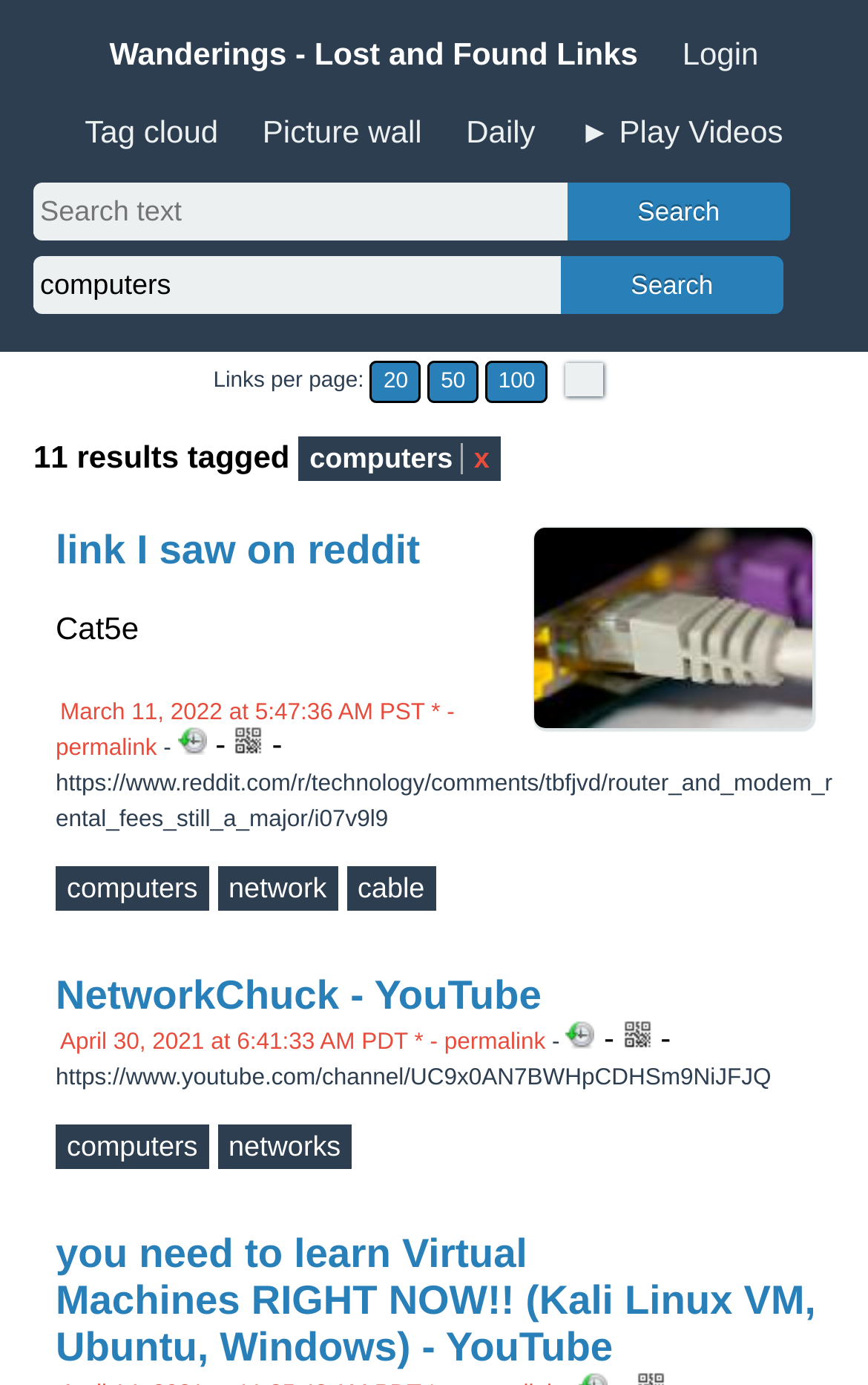Answer the following inquiry with a single word or phrase:
How many results are shown per page?

11